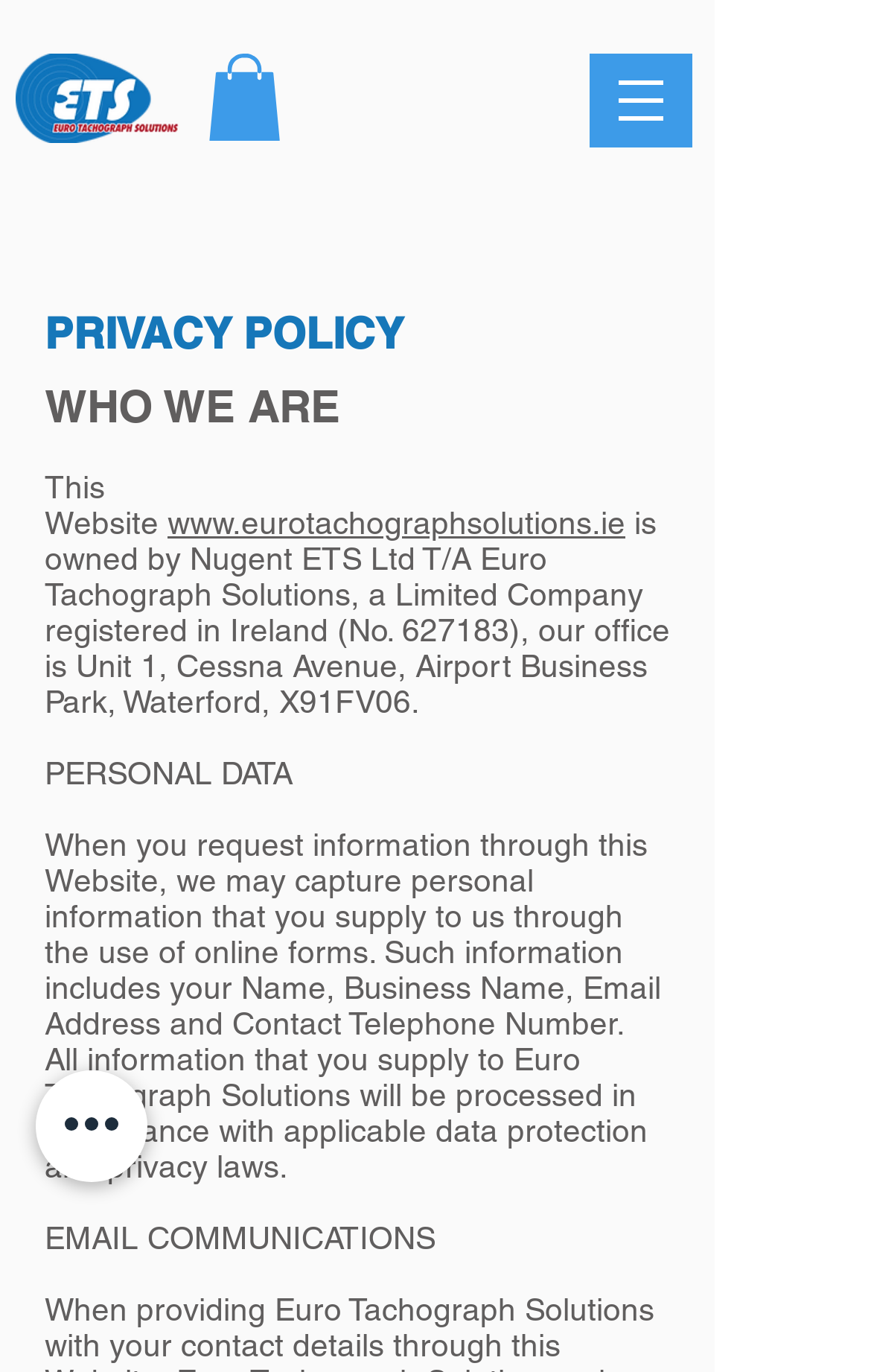What is the section about after 'WHO WE ARE'?
Refer to the image and provide a one-word or short phrase answer.

PRIVACY POLICY